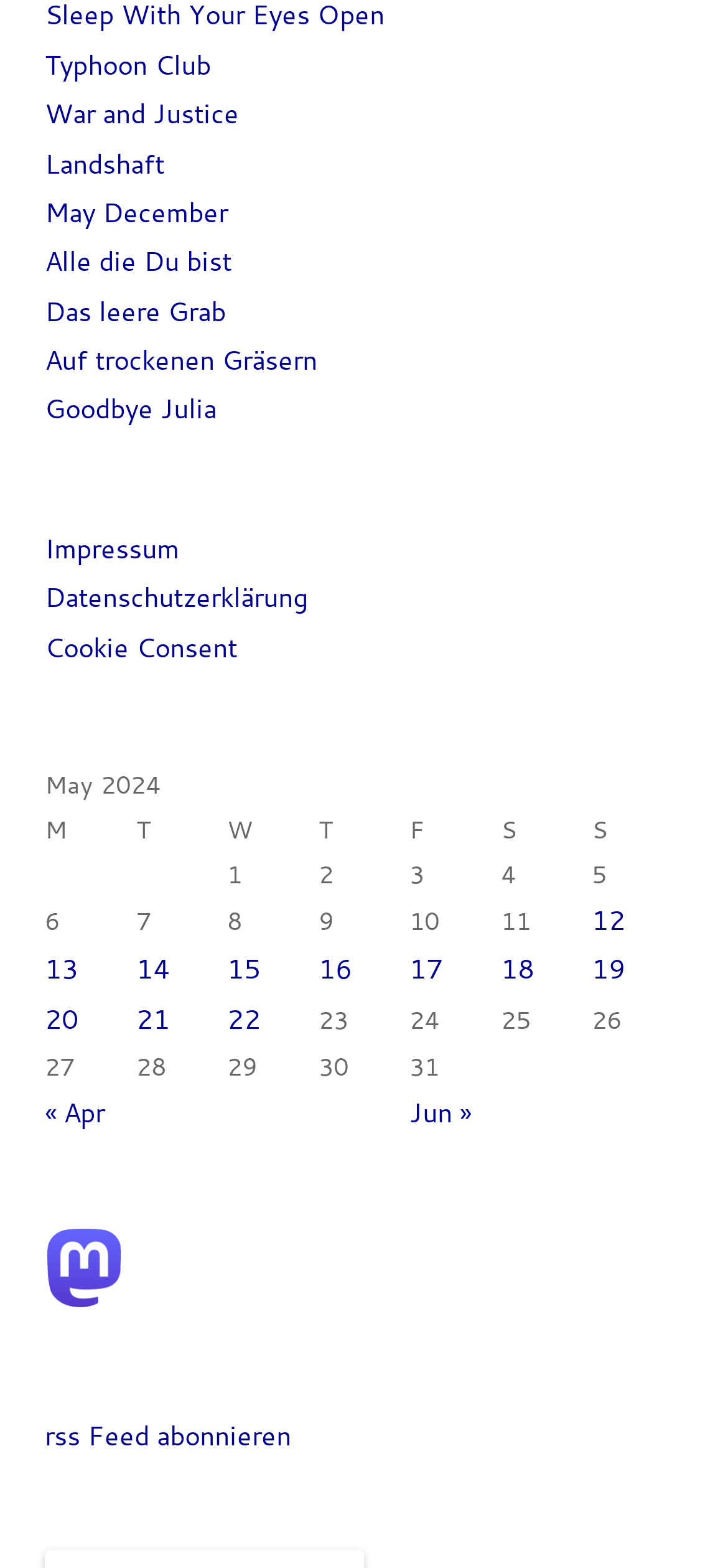Locate the bounding box of the UI element described by: "Typhoon Club" in the given webpage screenshot.

[0.062, 0.029, 0.29, 0.052]